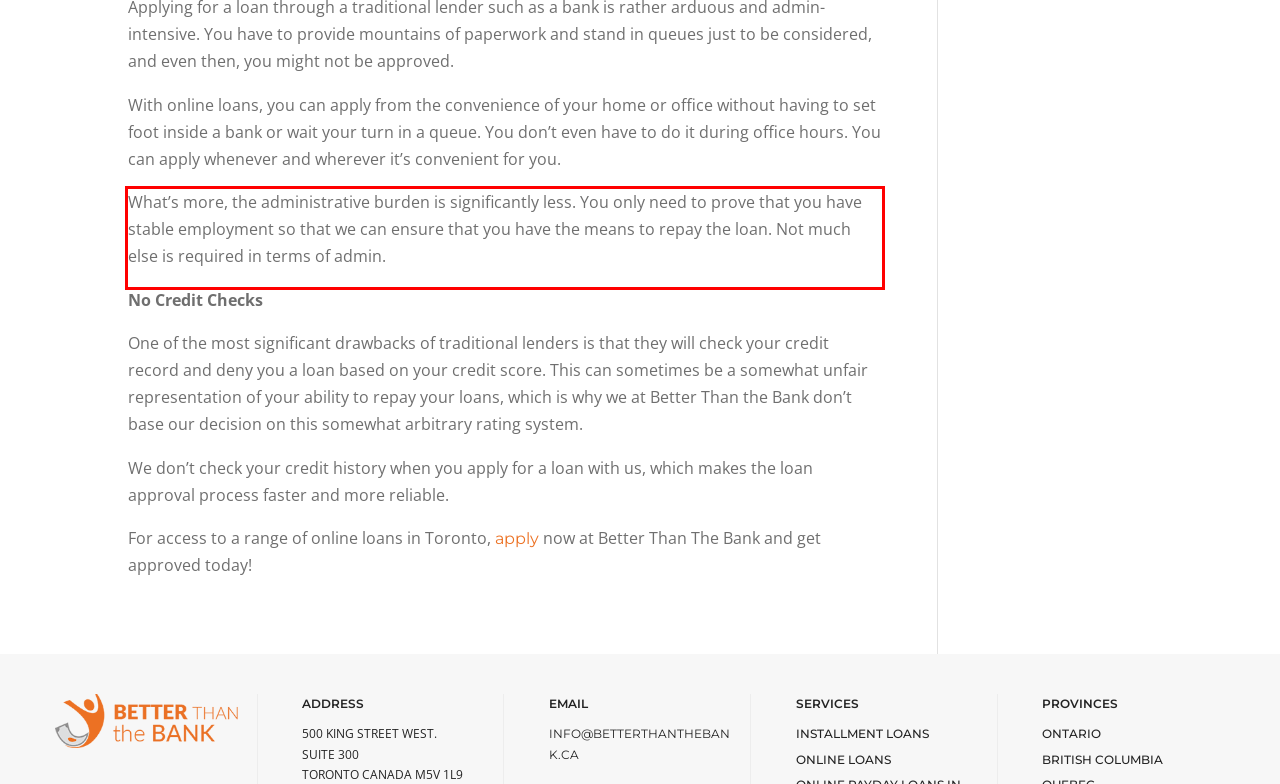Please identify the text within the red rectangular bounding box in the provided webpage screenshot.

What’s more, the administrative burden is significantly less. You only need to prove that you have stable employment so that we can ensure that you have the means to repay the loan. Not much else is required in terms of admin.